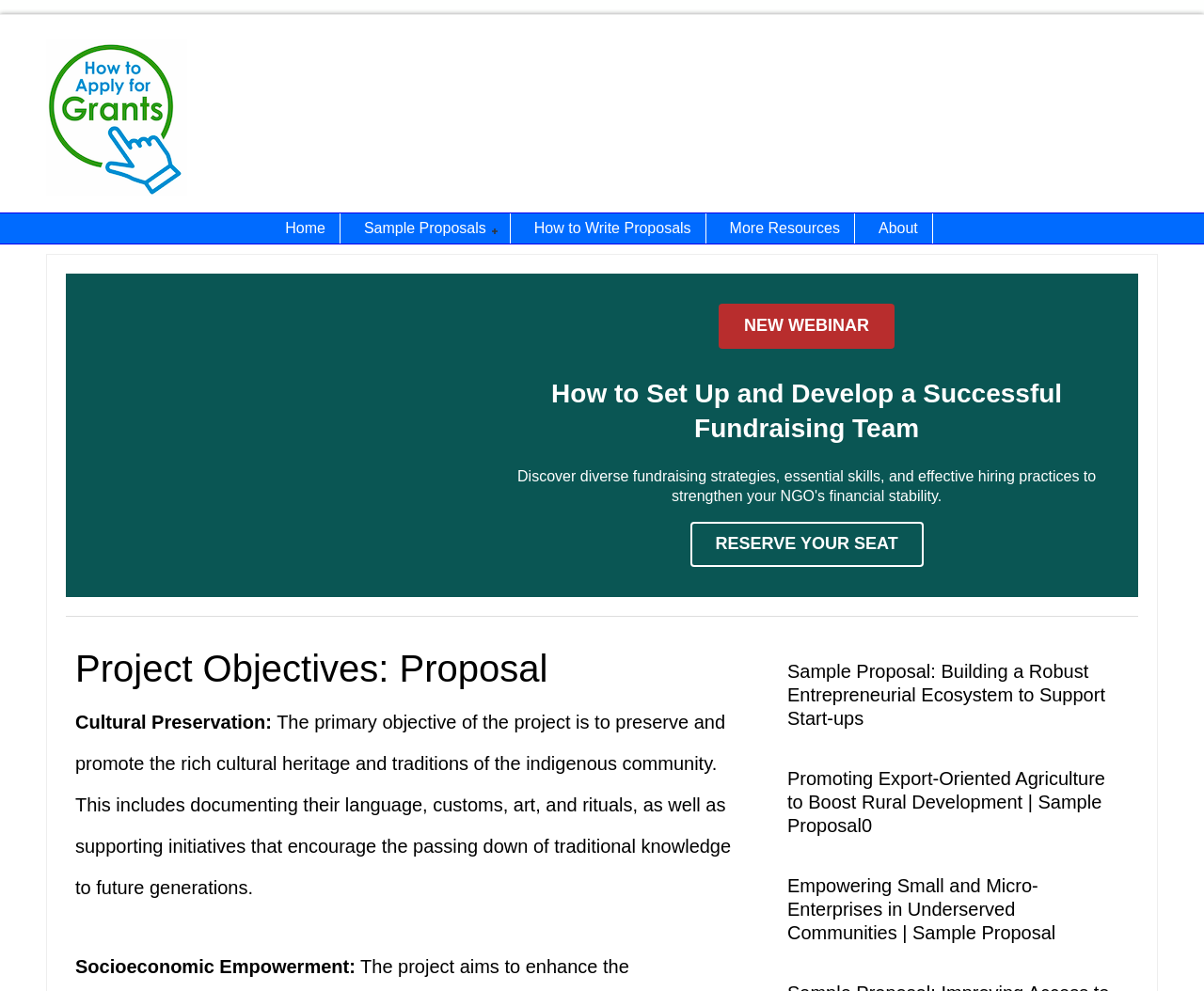Please find the bounding box coordinates of the section that needs to be clicked to achieve this instruction: "Click on 'How to Apply for Grants'".

[0.038, 0.039, 0.366, 0.205]